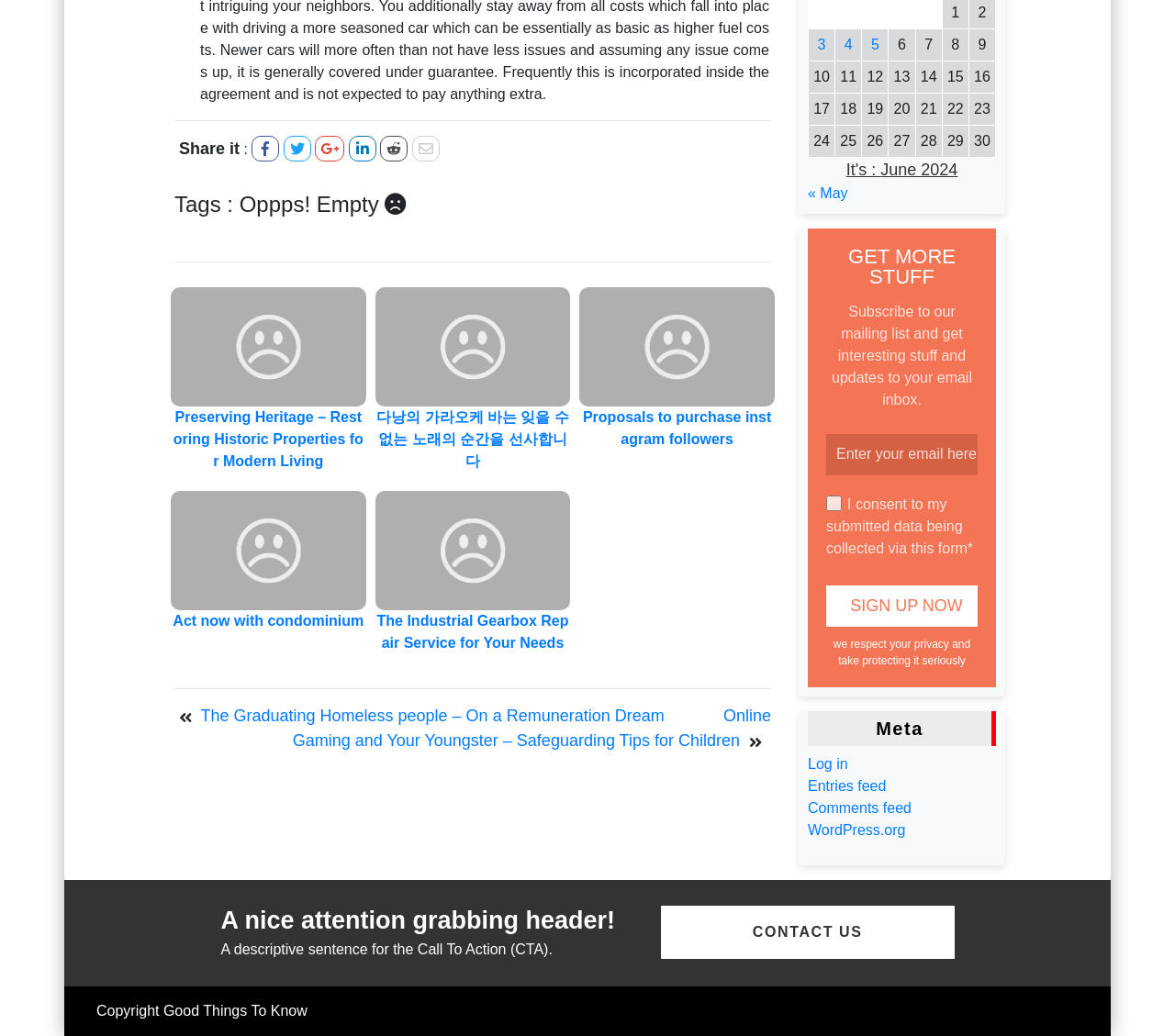What is the text of the first link?
Please ensure your answer to the question is detailed and covers all necessary aspects.

The first link is located at the top of the webpage, and its text is 'Share it', which is indicated by the StaticText element with ID 221.